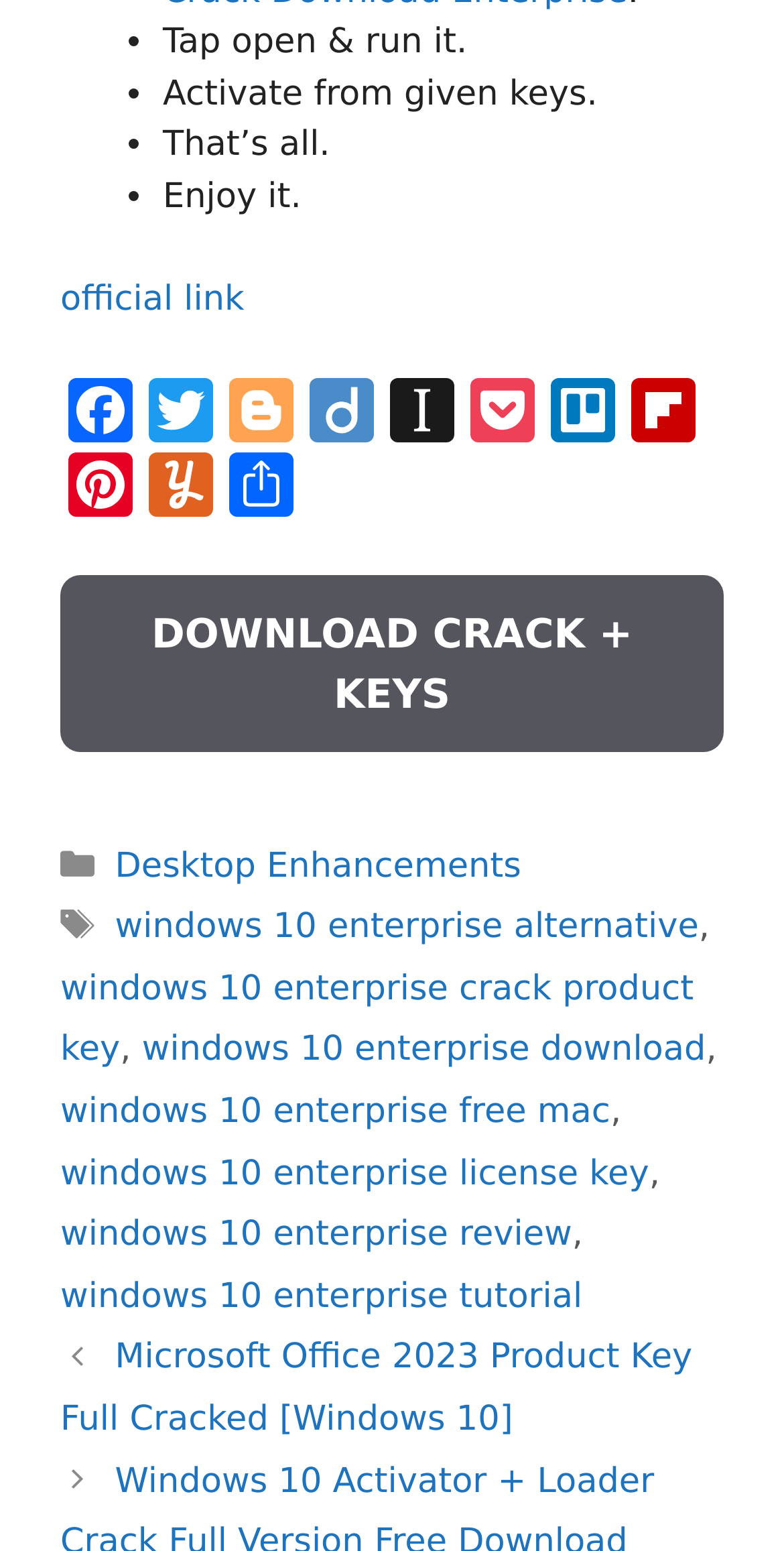Indicate the bounding box coordinates of the element that must be clicked to execute the instruction: "Visit our website http://m.eogreenbag.com/". The coordinates should be given as four float numbers between 0 and 1, i.e., [left, top, right, bottom].

None